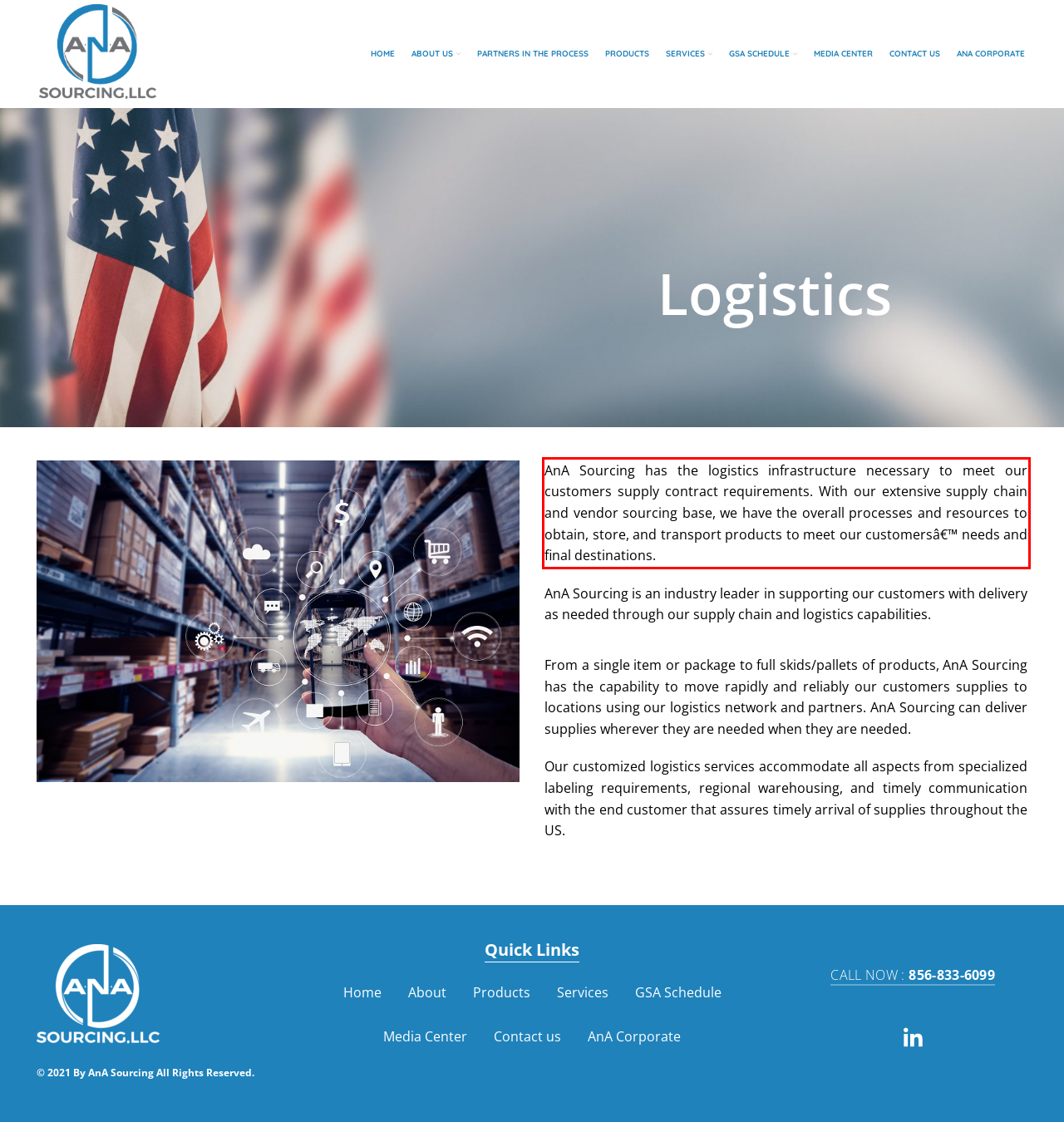Review the screenshot of the webpage and recognize the text inside the red rectangle bounding box. Provide the extracted text content.

AnA Sourcing has the logistics infrastructure necessary to meet our customers supply contract requirements. With our extensive supply chain and vendor sourcing base, we have the overall processes and resources to obtain, store, and transport products to meet our customersâ€™ needs and final destinations.